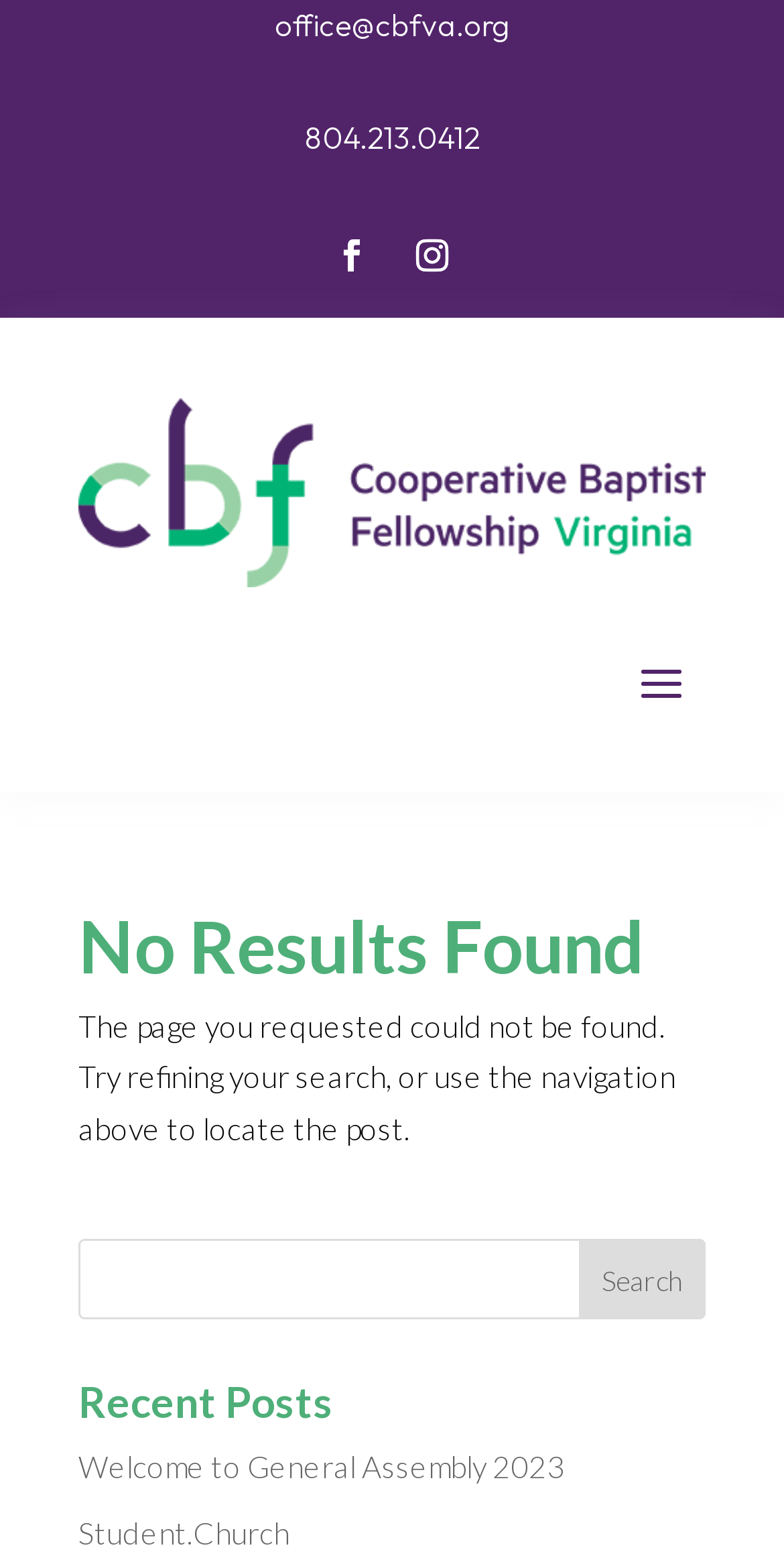How many recent posts are listed?
Answer the question in as much detail as possible.

I counted the number of link elements under the heading 'Recent Posts' and found two links, 'Welcome to General Assembly 2023' and 'Student.Church'.